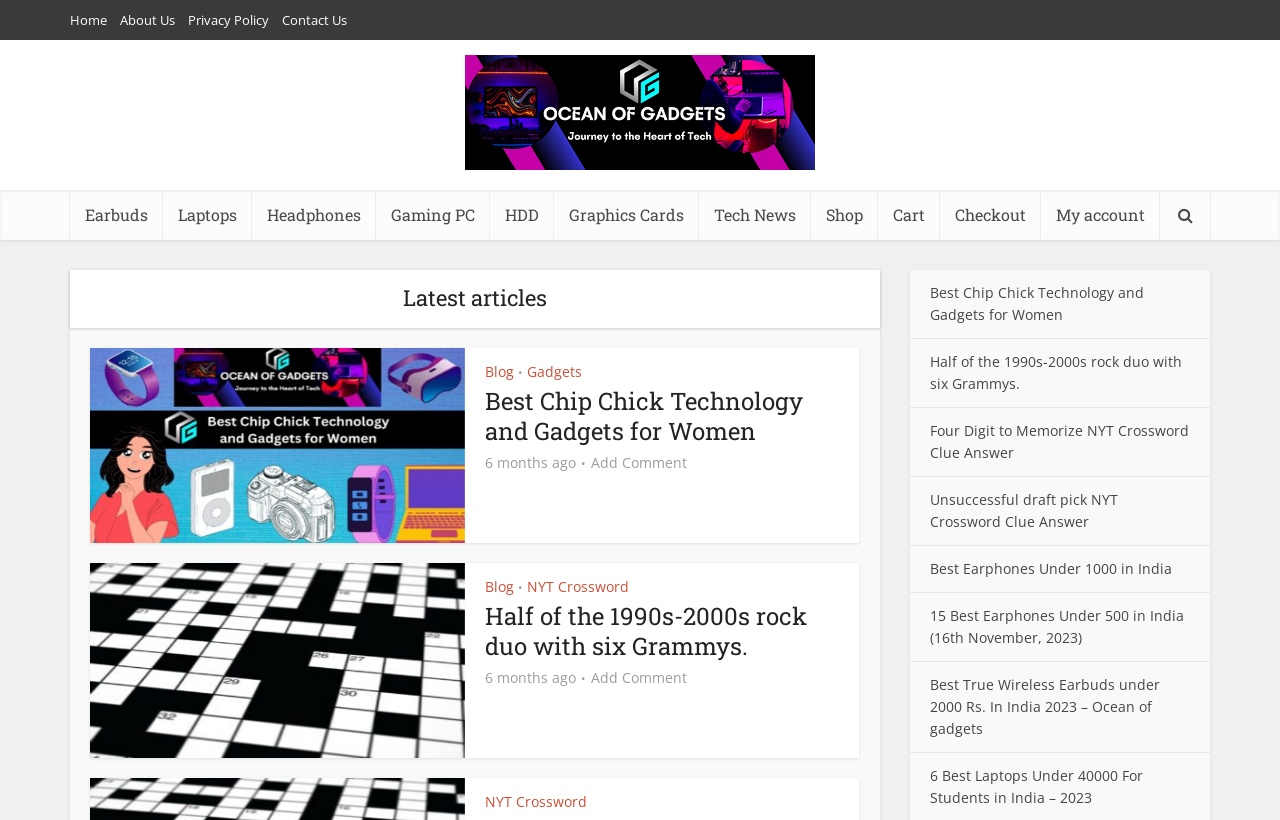Describe every aspect of the webpage in a detailed manner.

The webpage is titled "OCEAN OF GADGETS »" and appears to be an e-commerce website or a technology blog. At the top, there is a navigation menu with links to "Home", "About Us", "Privacy Policy", and "Contact Us". Below this menu, there is a large heading "OCEAN OF GADGETS" with an image of the same name.

On the left side of the page, there is a list of categories including "Earbuds", "Laptops", "Headphones", "Gaming PC", "HDD", "Graphics Cards", "Tech News", "Shop", "Cart", "Checkout", and "My account". There is also a search icon represented by "\uf002".

The main content of the page is divided into two sections. The top section is titled "Latest articles" and features two articles with images, headings, and links to read more. The first article is about "Best Chip Chick Technology and Gadgets for Women" and the second article is about "Half of the 1990s-2000s rock duo with six Grammys." Each article has a heading, an image, and links to read more, as well as information about the date posted and options to add comments.

Below these articles, there is a list of links to more articles, including "Best Chip Chick Technology and Gadgets for Women", "Half of the 1990s-2000s rock duo with six Grammys.", and several others related to technology and gadgets.